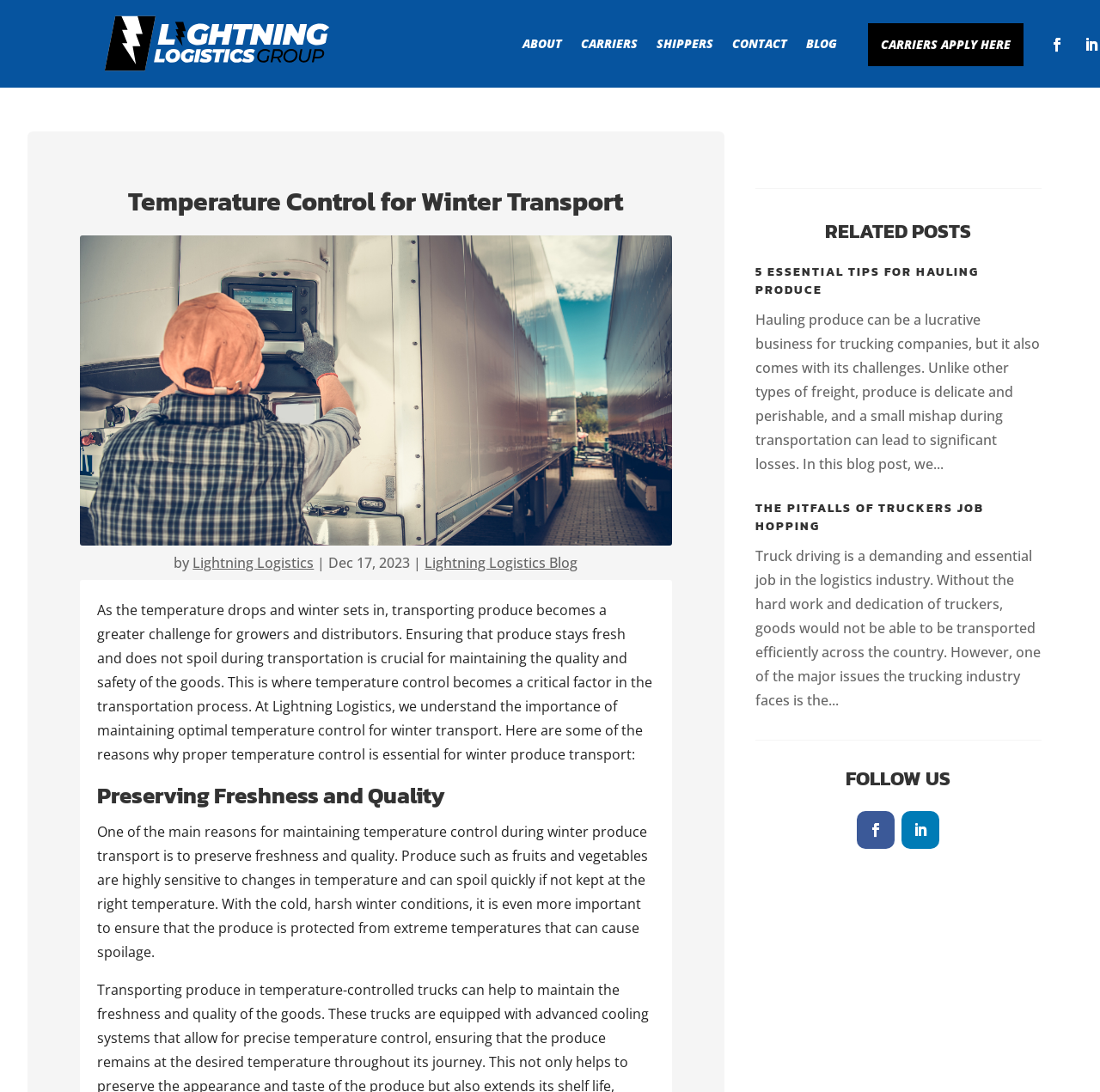Based on the description "Carriers Apply Here", find the bounding box of the specified UI element.

[0.789, 0.021, 0.93, 0.061]